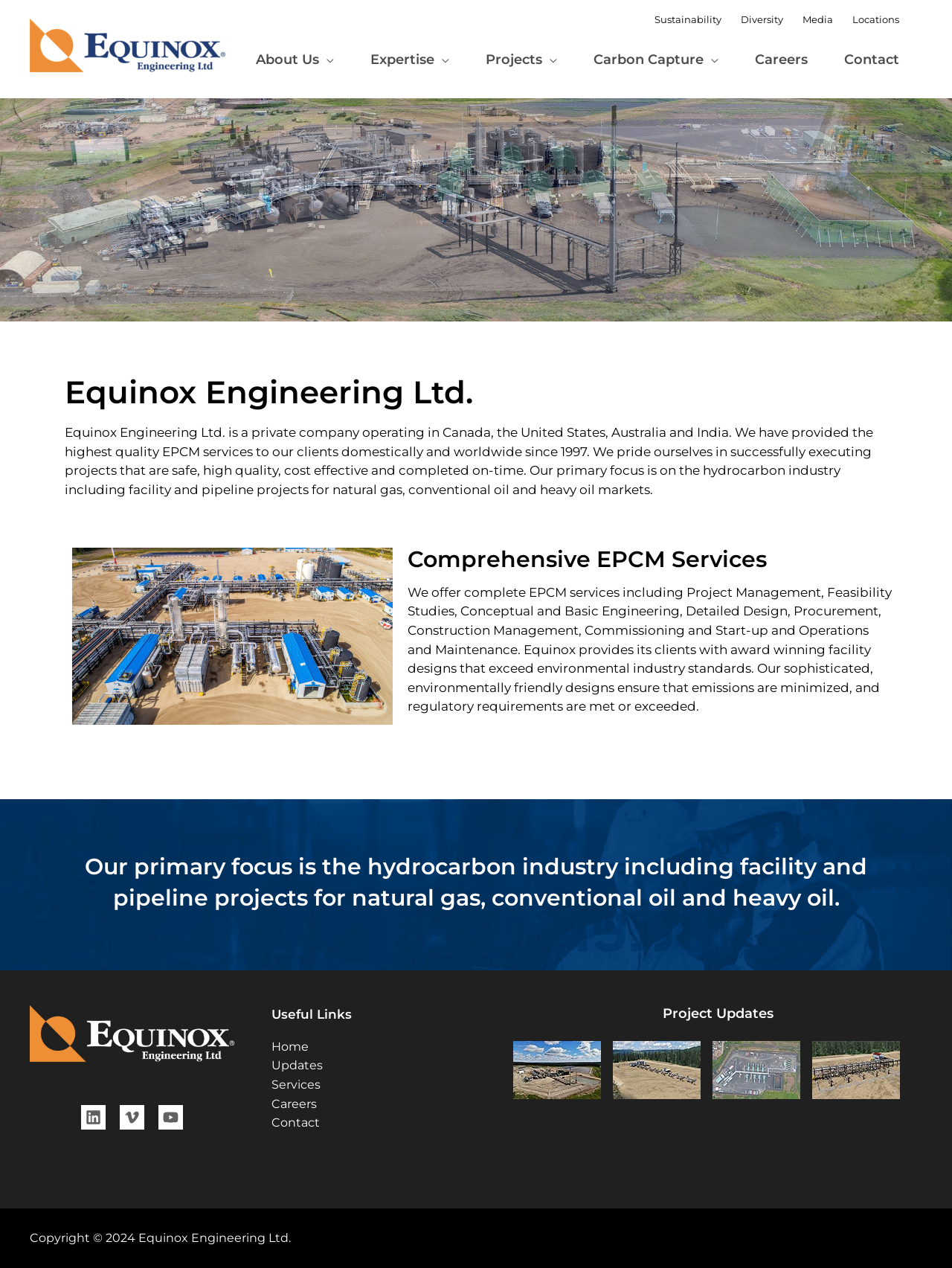Determine the bounding box coordinates for the region that must be clicked to execute the following instruction: "Learn more about Comprehensive EPCM Services".

[0.076, 0.432, 0.412, 0.572]